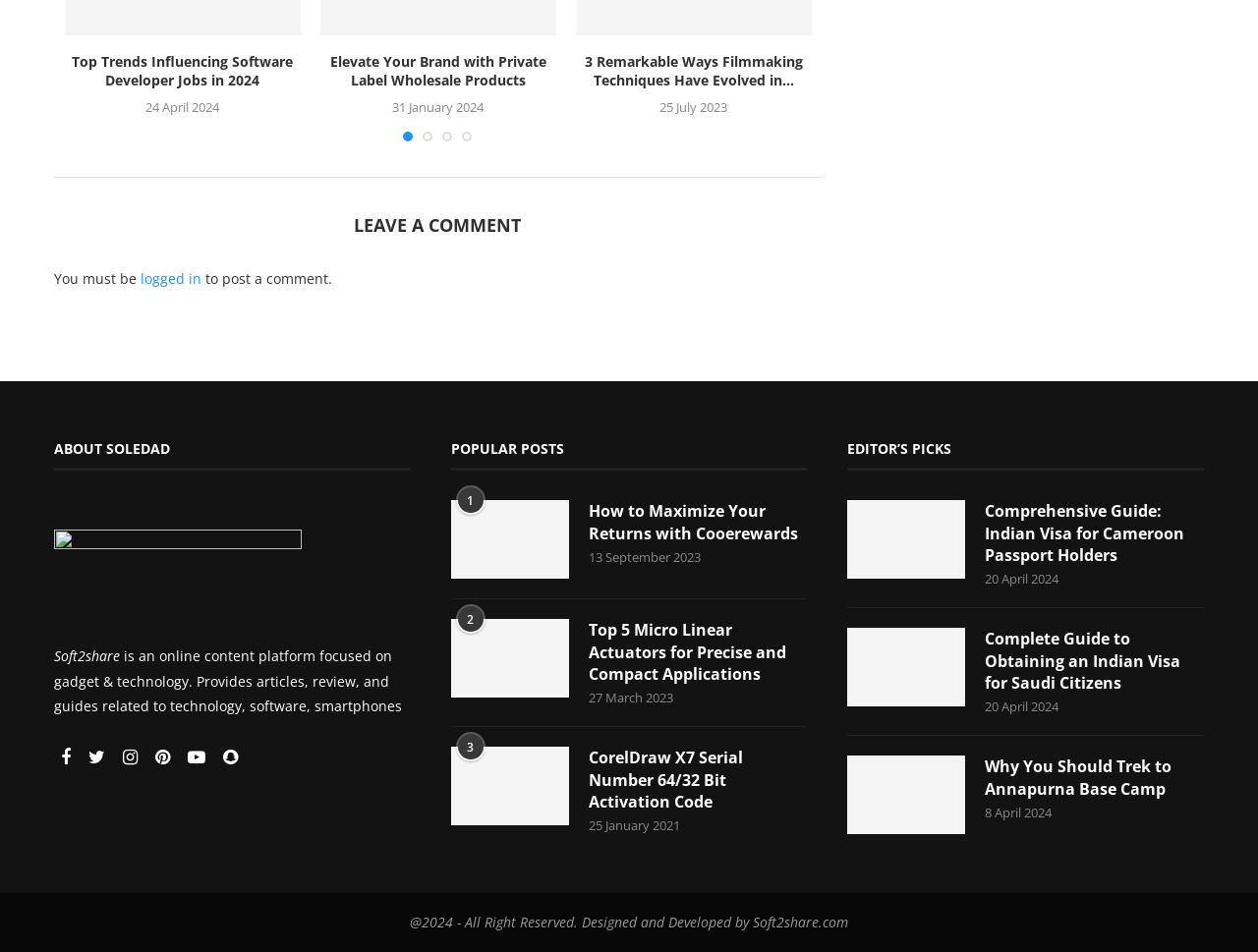Please find the bounding box coordinates in the format (top-left x, top-left y, bottom-right x, bottom-right y) for the given element description. Ensure the coordinates are floating point numbers between 0 and 1. Description: parent_node: Extranet

None